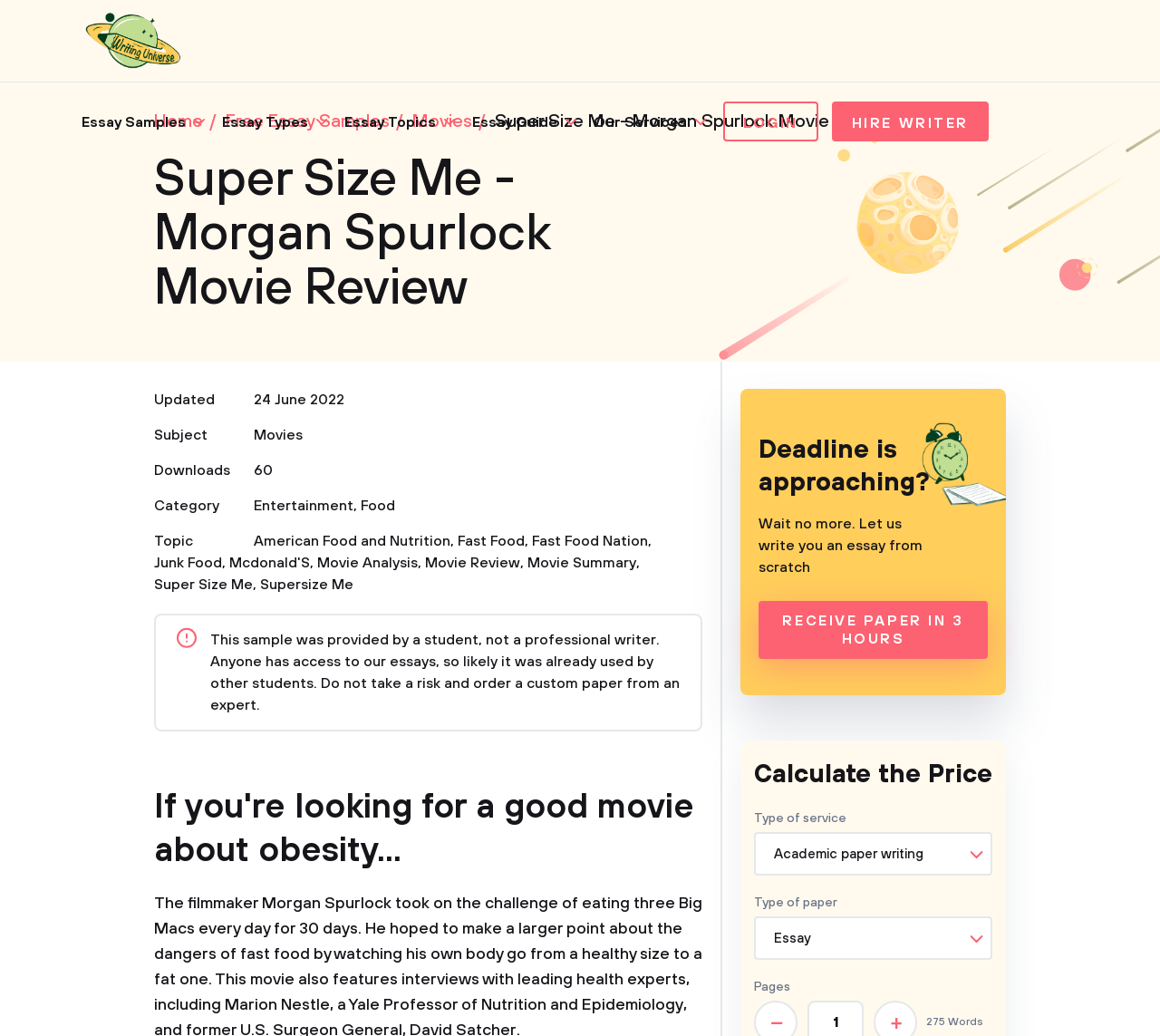Please identify the bounding box coordinates of the area that needs to be clicked to fulfill the following instruction: "Click on the 'Super Size Me - Morgan Spurlock Movie Review' link."

[0.427, 0.106, 0.77, 0.129]